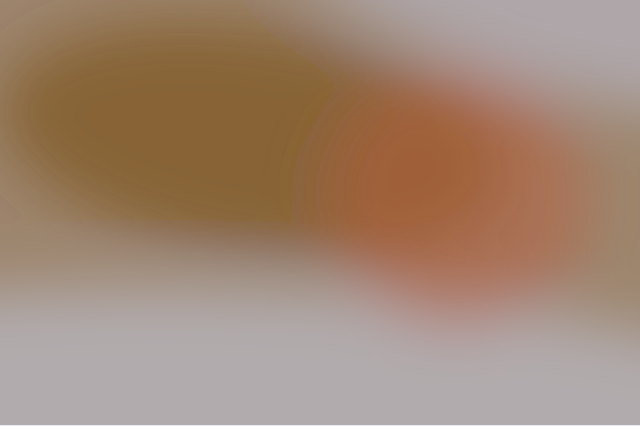How can a butcher shop differentiate itself?
Examine the screenshot and reply with a single word or phrase.

Introducing new products